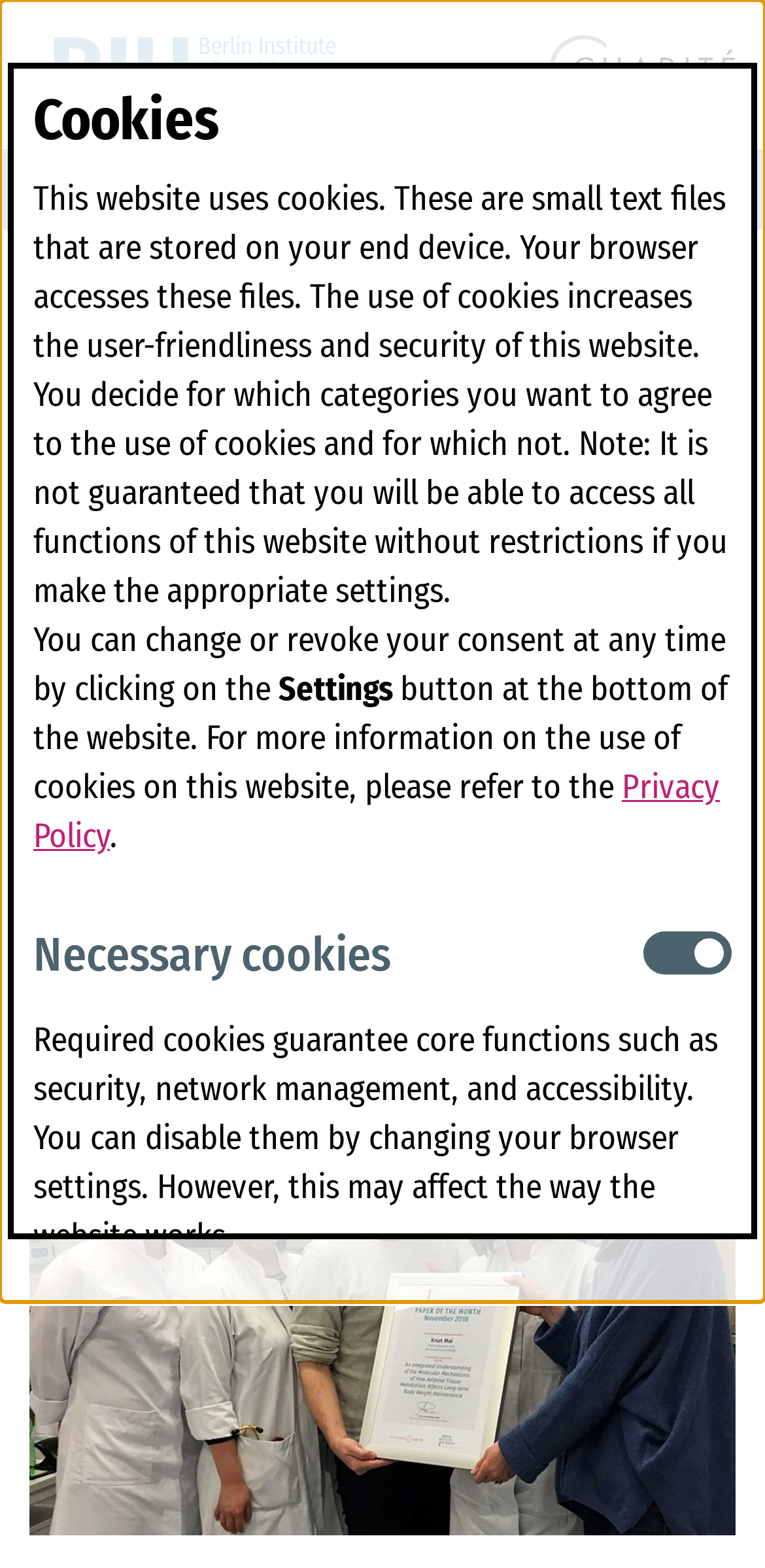What is the current month?
Please provide a single word or phrase as your answer based on the image.

November